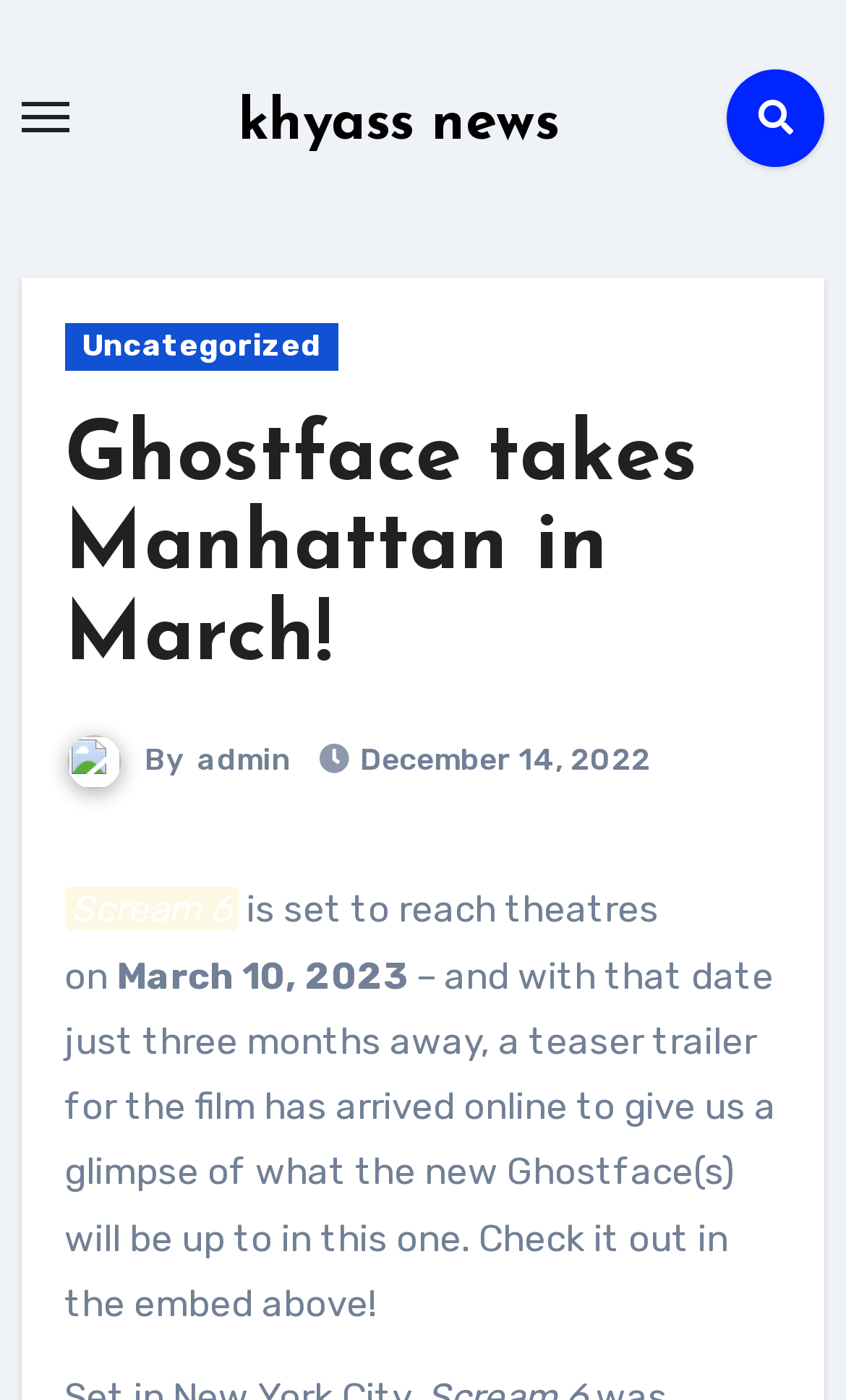Please find and report the primary heading text from the webpage.

Ghostface takes Manhattan in March!